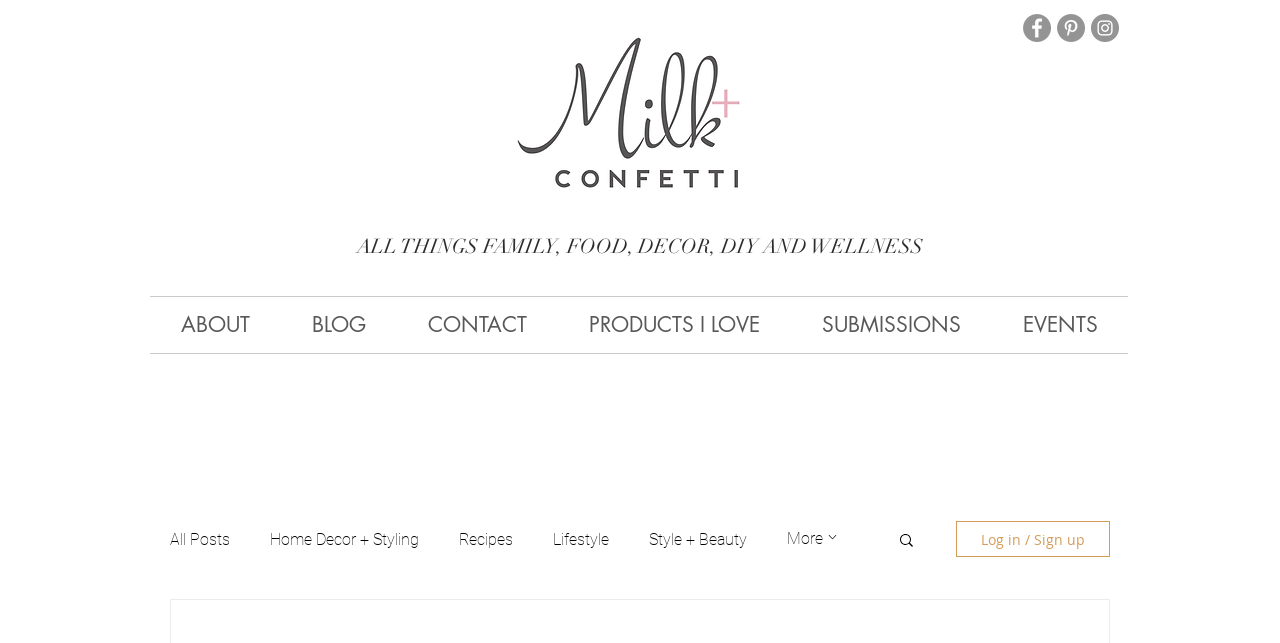Please determine the bounding box coordinates, formatted as (top-left x, top-left y, bottom-right x, bottom-right y), with all values as floating point numbers between 0 and 1. Identify the bounding box of the region described as: Recipes

[0.359, 0.823, 0.401, 0.853]